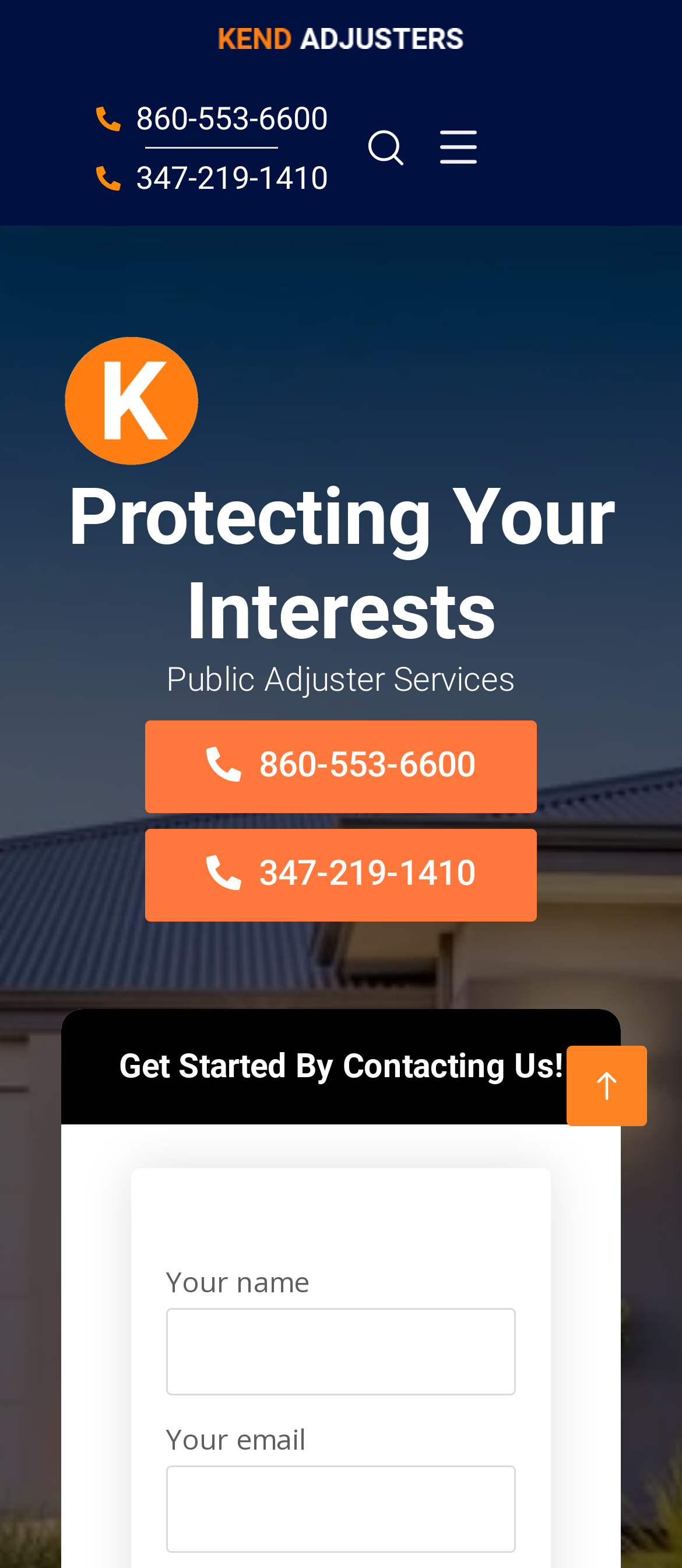Based on the element description "347-219-1410", predict the bounding box coordinates of the UI element.

[0.141, 0.094, 0.481, 0.132]